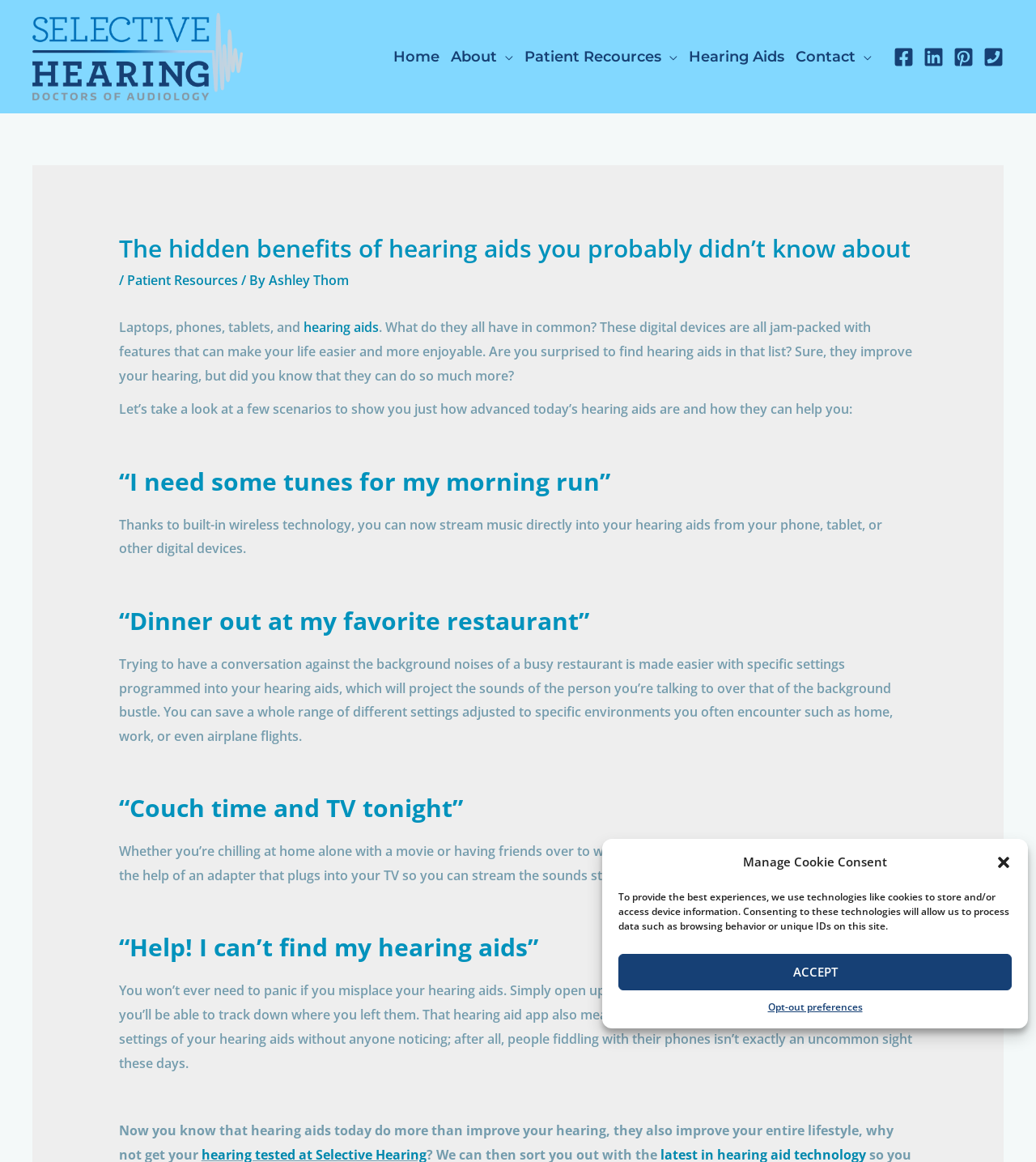Locate the bounding box coordinates of the region to be clicked to comply with the following instruction: "Follow the 'Selective Hearing' link". The coordinates must be four float numbers between 0 and 1, in the form [left, top, right, bottom].

[0.031, 0.04, 0.234, 0.055]